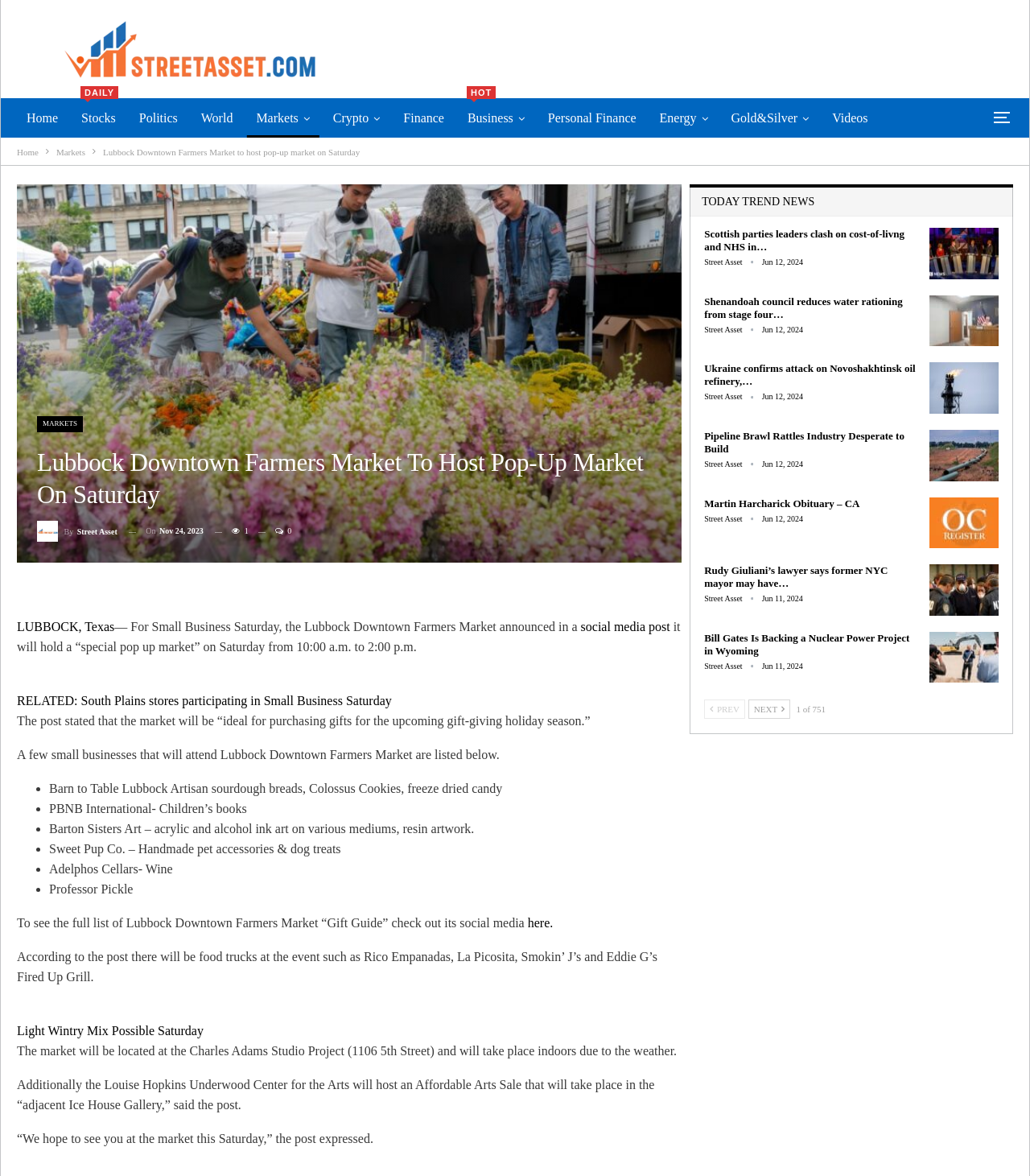Please determine the bounding box coordinates of the element to click in order to execute the following instruction: "Click on 'Home'". The coordinates should be four float numbers between 0 and 1, specified as [left, top, right, bottom].

[0.016, 0.084, 0.066, 0.117]